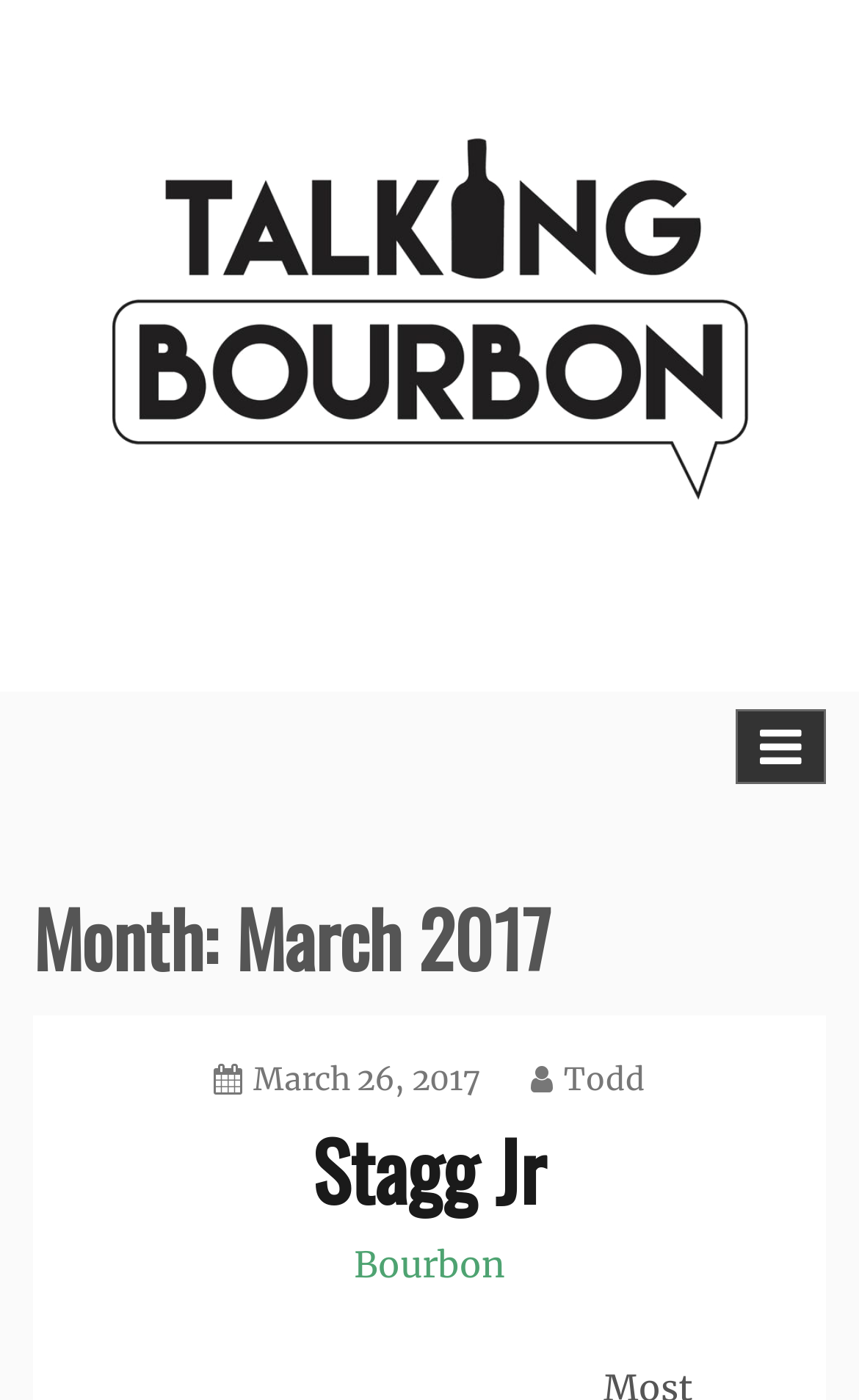Given the following UI element description: "parent_node: Talking Bourbon", find the bounding box coordinates in the webpage screenshot.

[0.038, 0.031, 0.962, 0.463]